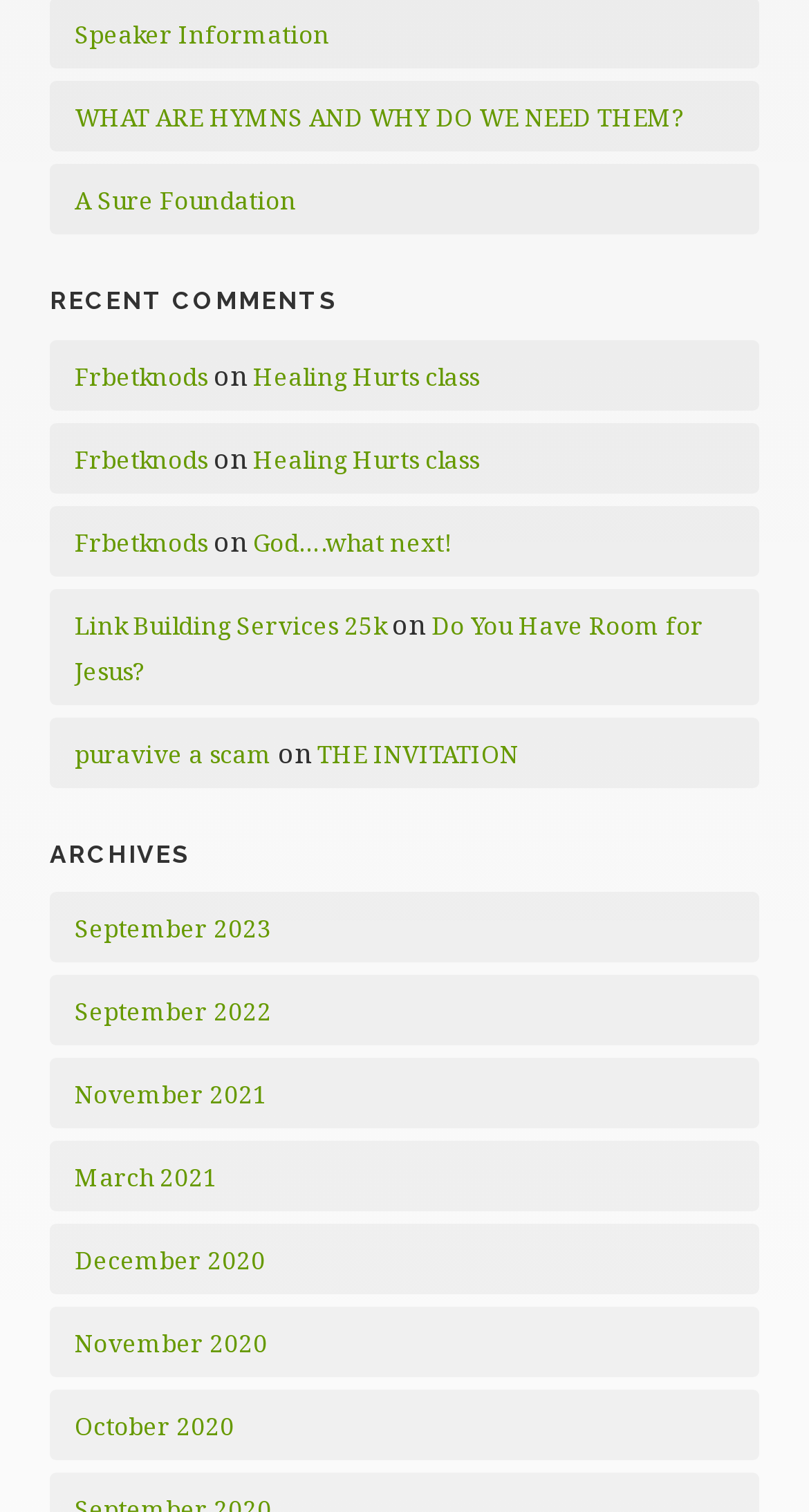Determine the bounding box coordinates for the region that must be clicked to execute the following instruction: "Visit the healing hurts class page".

[0.313, 0.238, 0.592, 0.259]